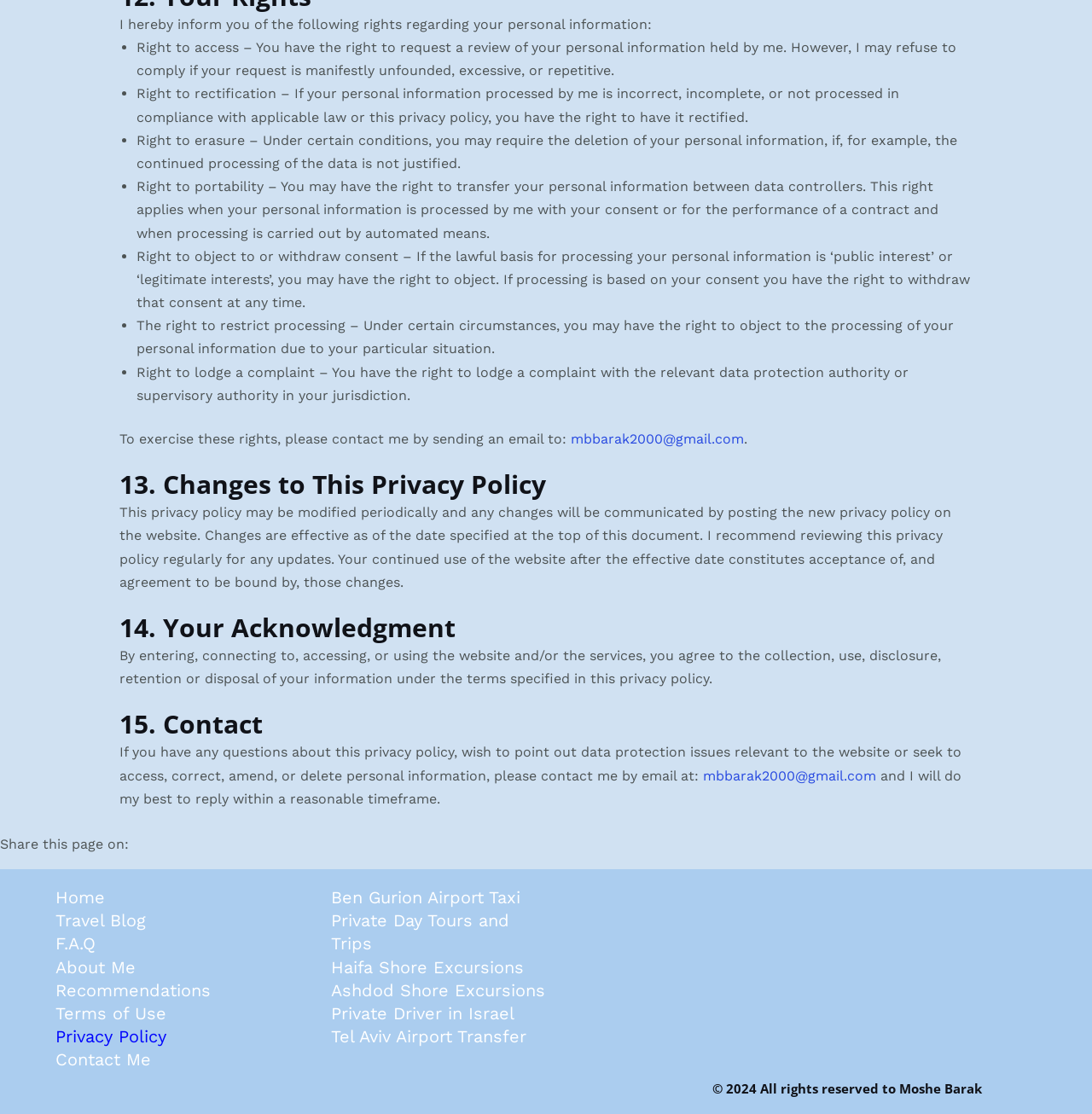Kindly determine the bounding box coordinates for the area that needs to be clicked to execute this instruction: "Read the terms of use".

[0.051, 0.9, 0.152, 0.921]